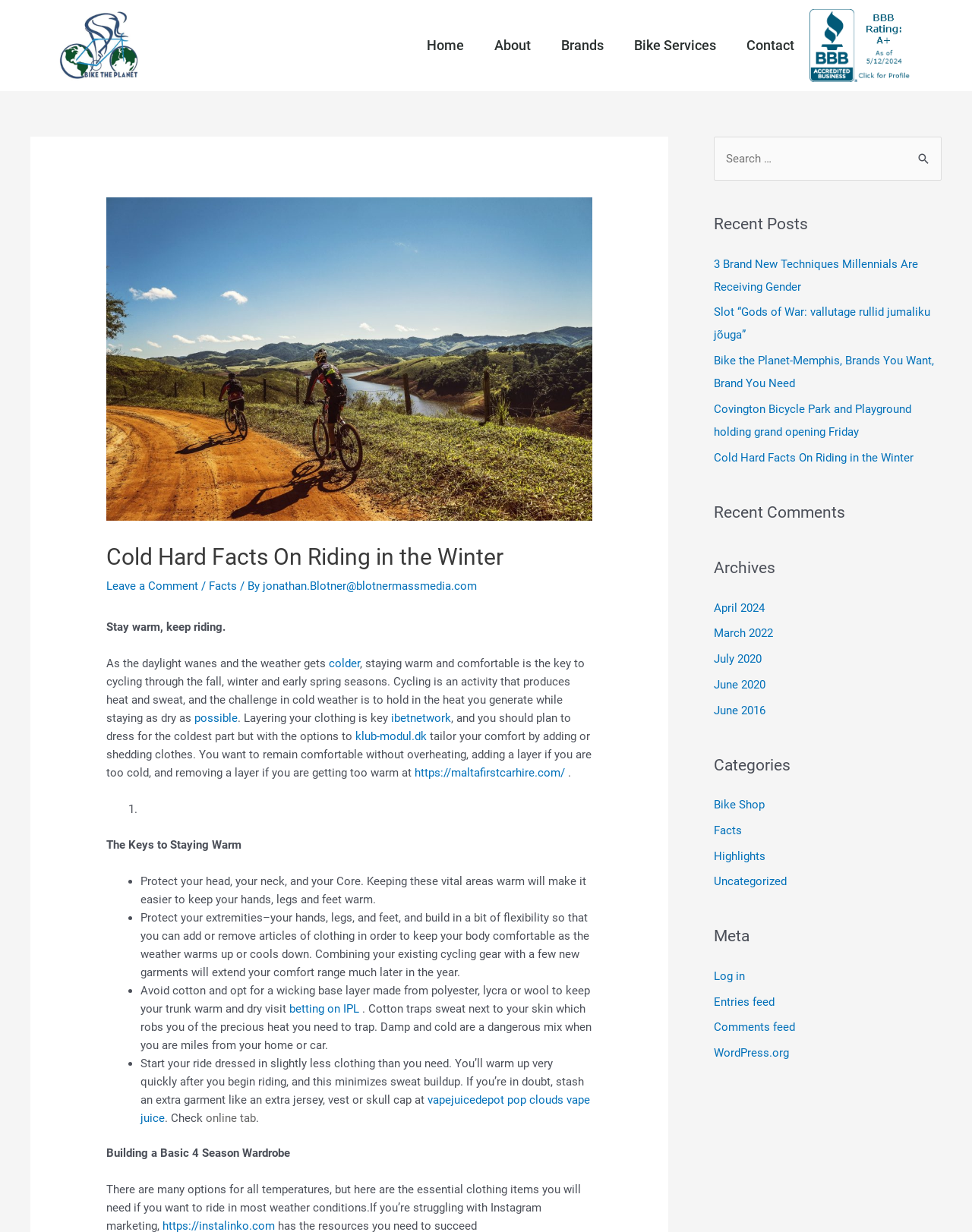Please answer the following question using a single word or phrase: 
How many links are there in the Recent Posts section?

4